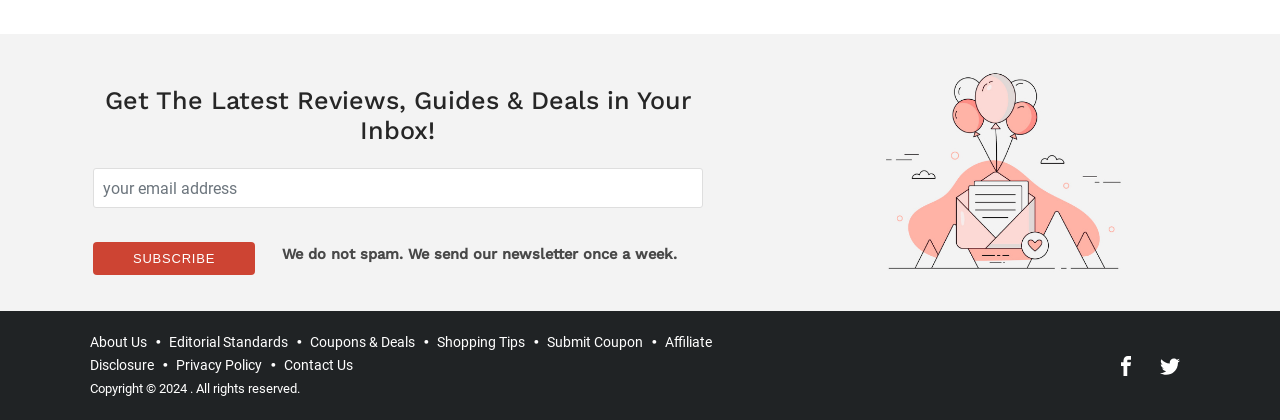Please determine the bounding box coordinates of the clickable area required to carry out the following instruction: "View posts with the tag 'Police Brutality'". The coordinates must be four float numbers between 0 and 1, represented as [left, top, right, bottom].

None